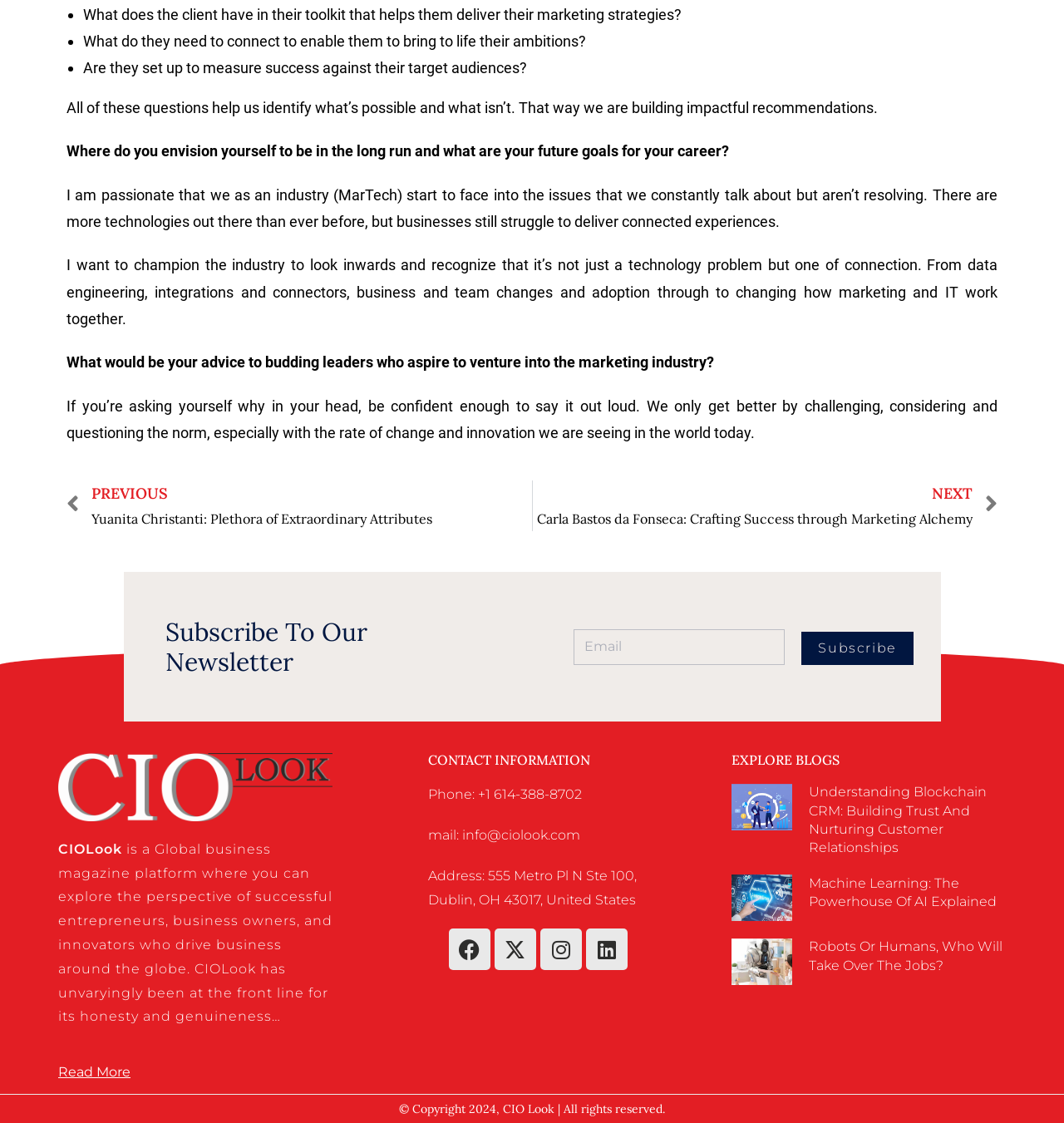Locate the bounding box coordinates of the clickable region necessary to complete the following instruction: "Read more about CIO Look". Provide the coordinates in the format of four float numbers between 0 and 1, i.e., [left, top, right, bottom].

[0.055, 0.949, 0.123, 0.961]